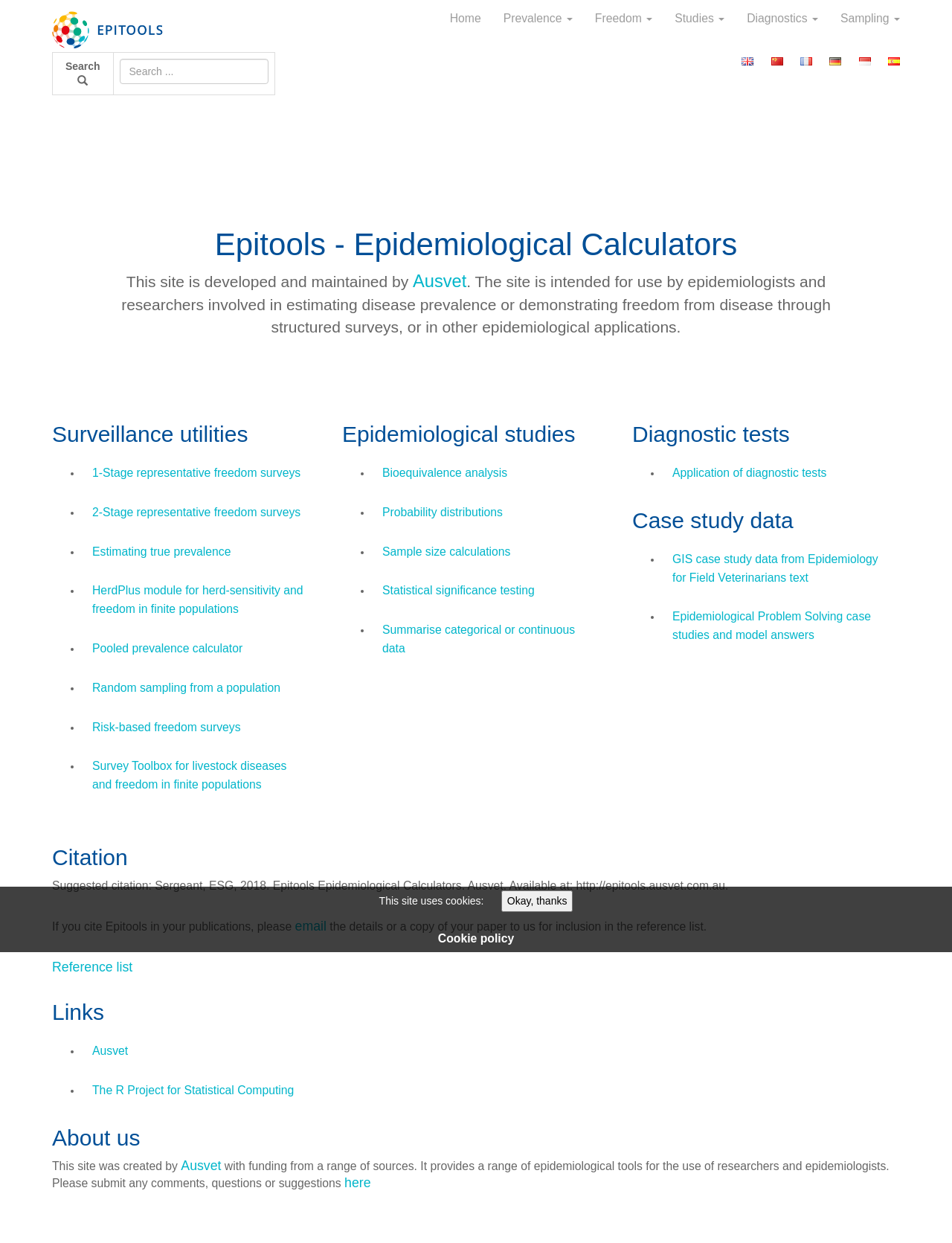What languages can the website be translated to?
Answer the question in a detailed and comprehensive manner.

The language options can be found in the top-right corner of the webpage, where there are links to different languages, including English, Chinese, French, German, Indonesian, and Spanish. Each language option has a corresponding flag icon next to it.